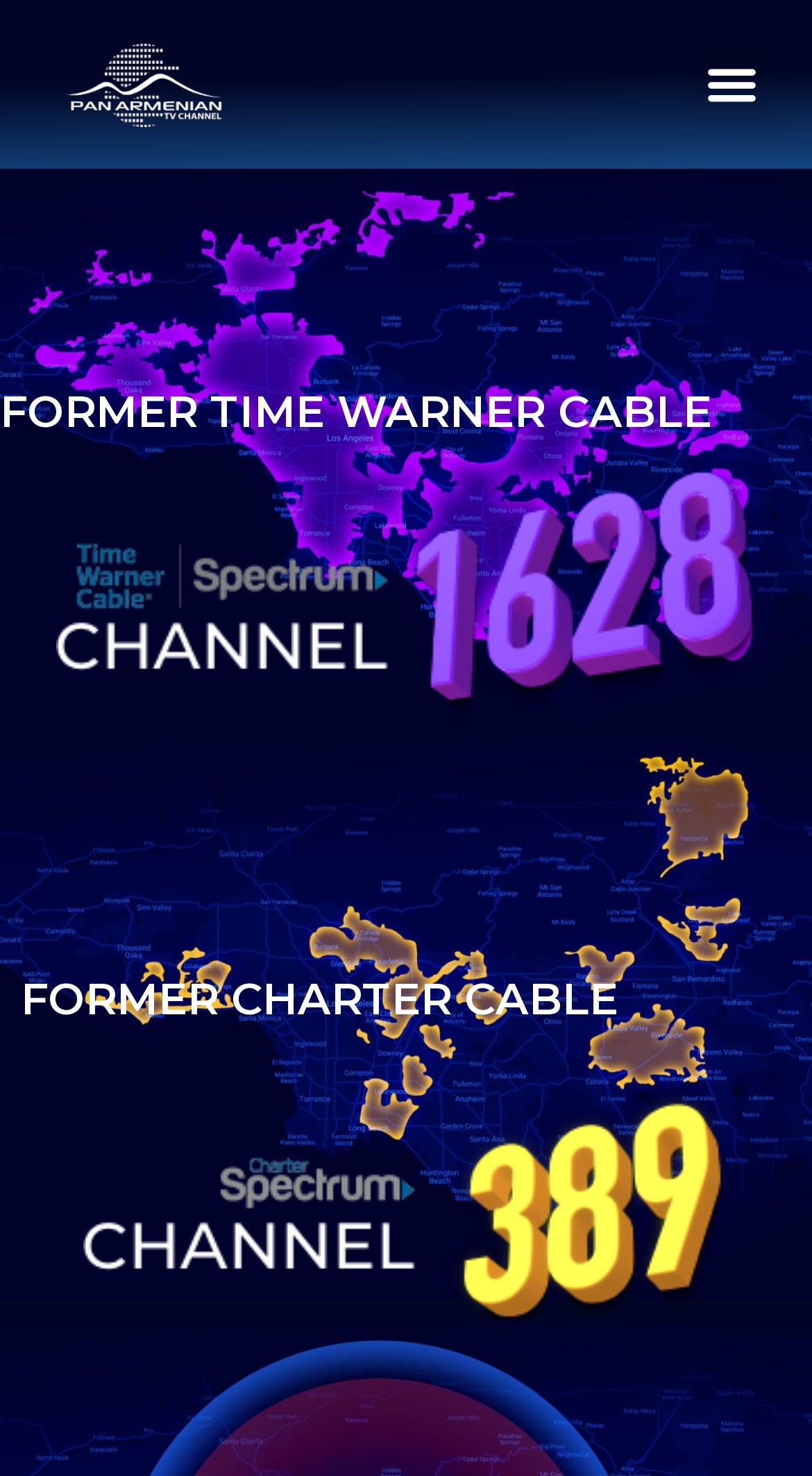Using the provided description Menu, find the bounding box coordinates for the UI element. Provide the coordinates in (top-left x, top-left y, bottom-right x, bottom-right y) format, ensuring all values are between 0 and 1.

[0.853, 0.031, 0.949, 0.084]